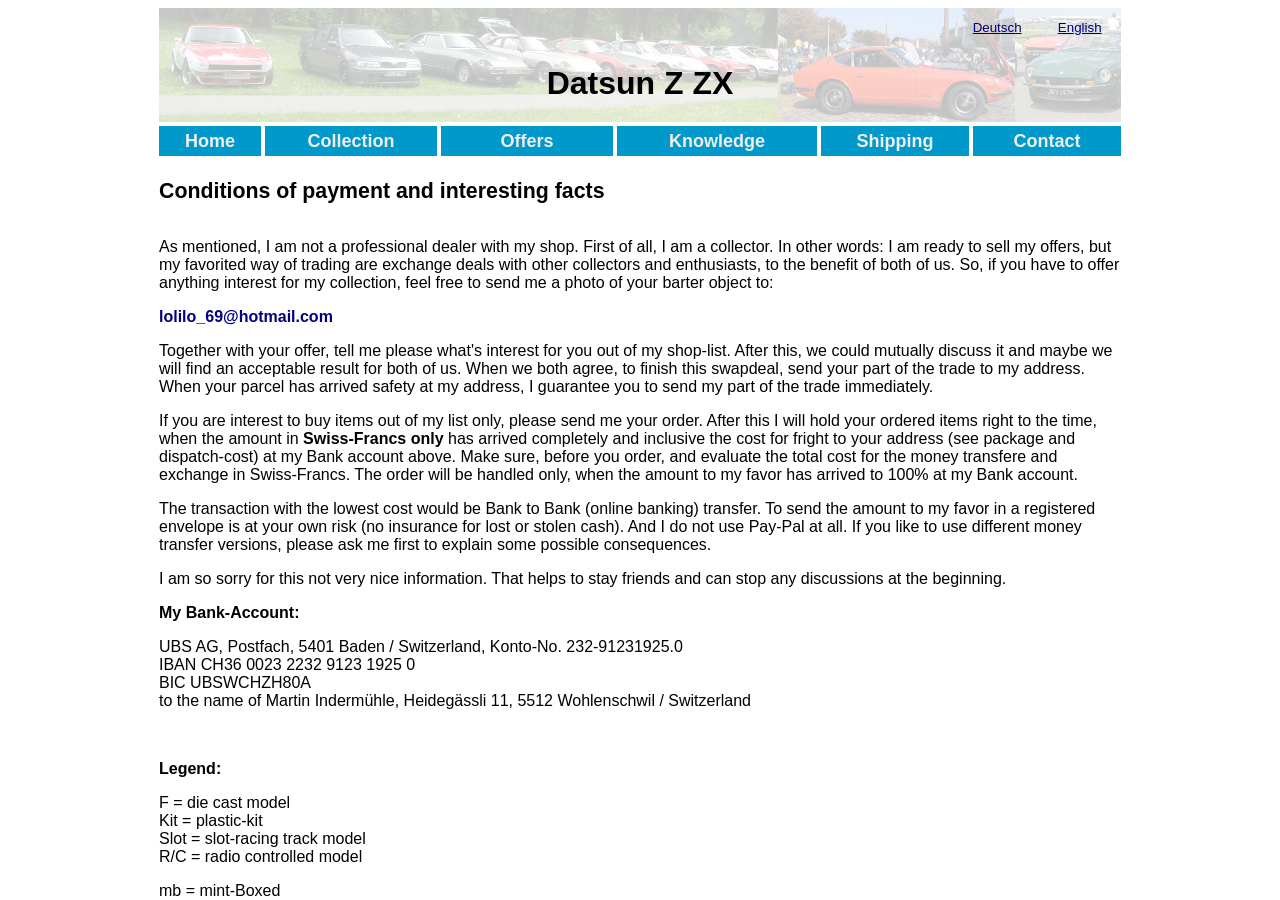Can you determine the bounding box coordinates of the area that needs to be clicked to fulfill the following instruction: "Learn more about 'Hudson Mercantile'"?

None